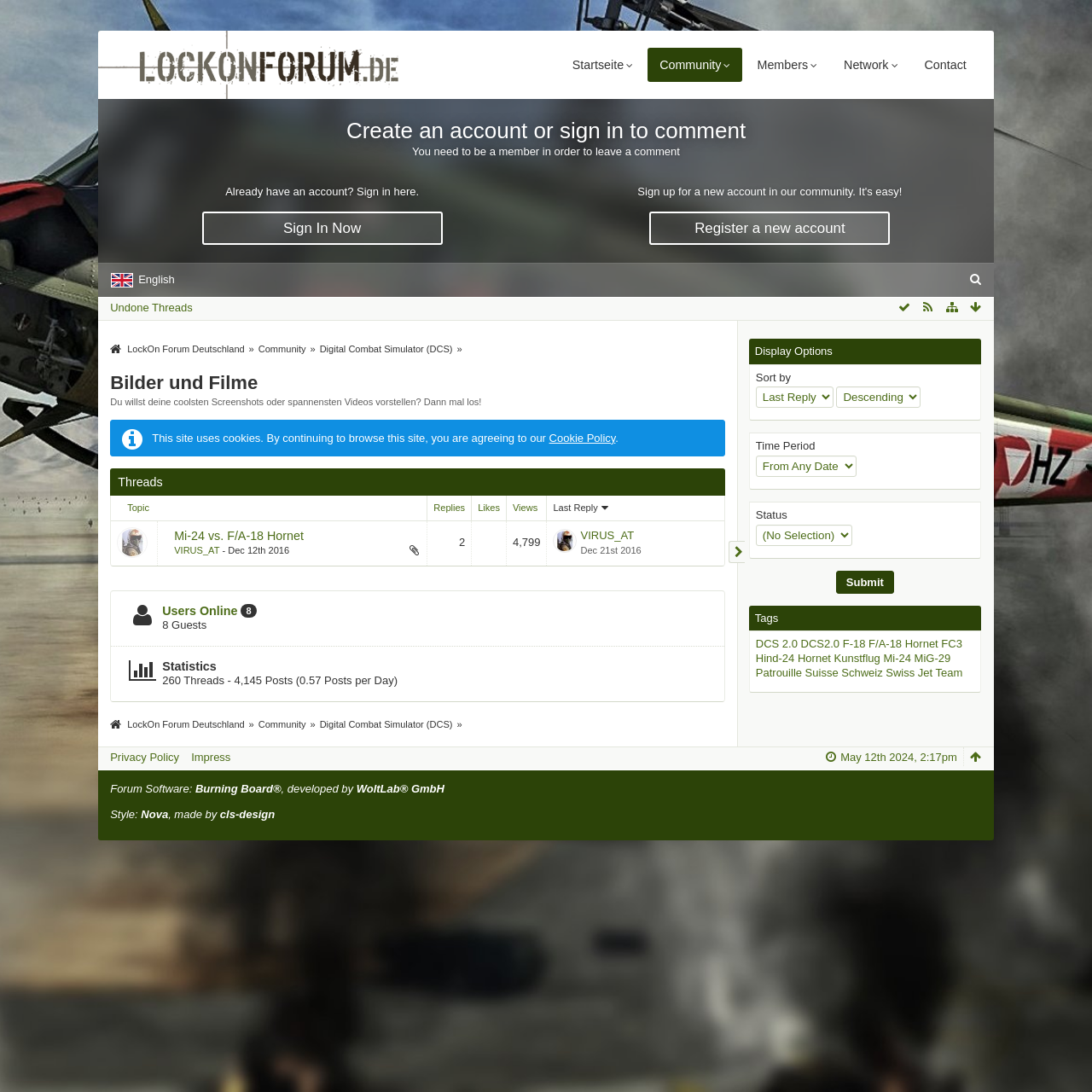Identify the bounding box coordinates of the clickable region to carry out the given instruction: "Search for a topic".

[0.101, 0.276, 0.176, 0.288]